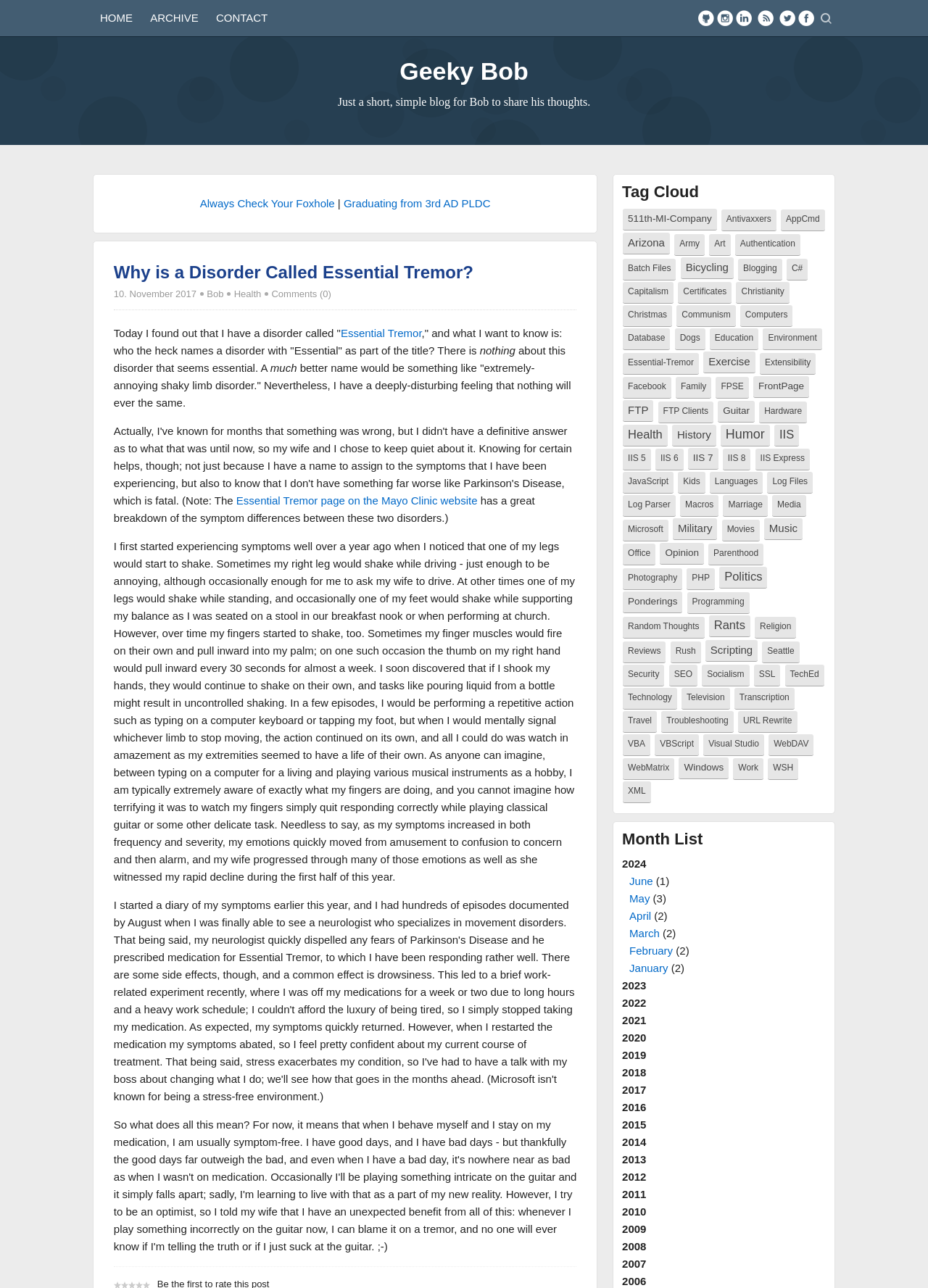Please identify the coordinates of the bounding box that should be clicked to fulfill this instruction: "View the 'Essential Tremor' page".

[0.367, 0.254, 0.454, 0.263]